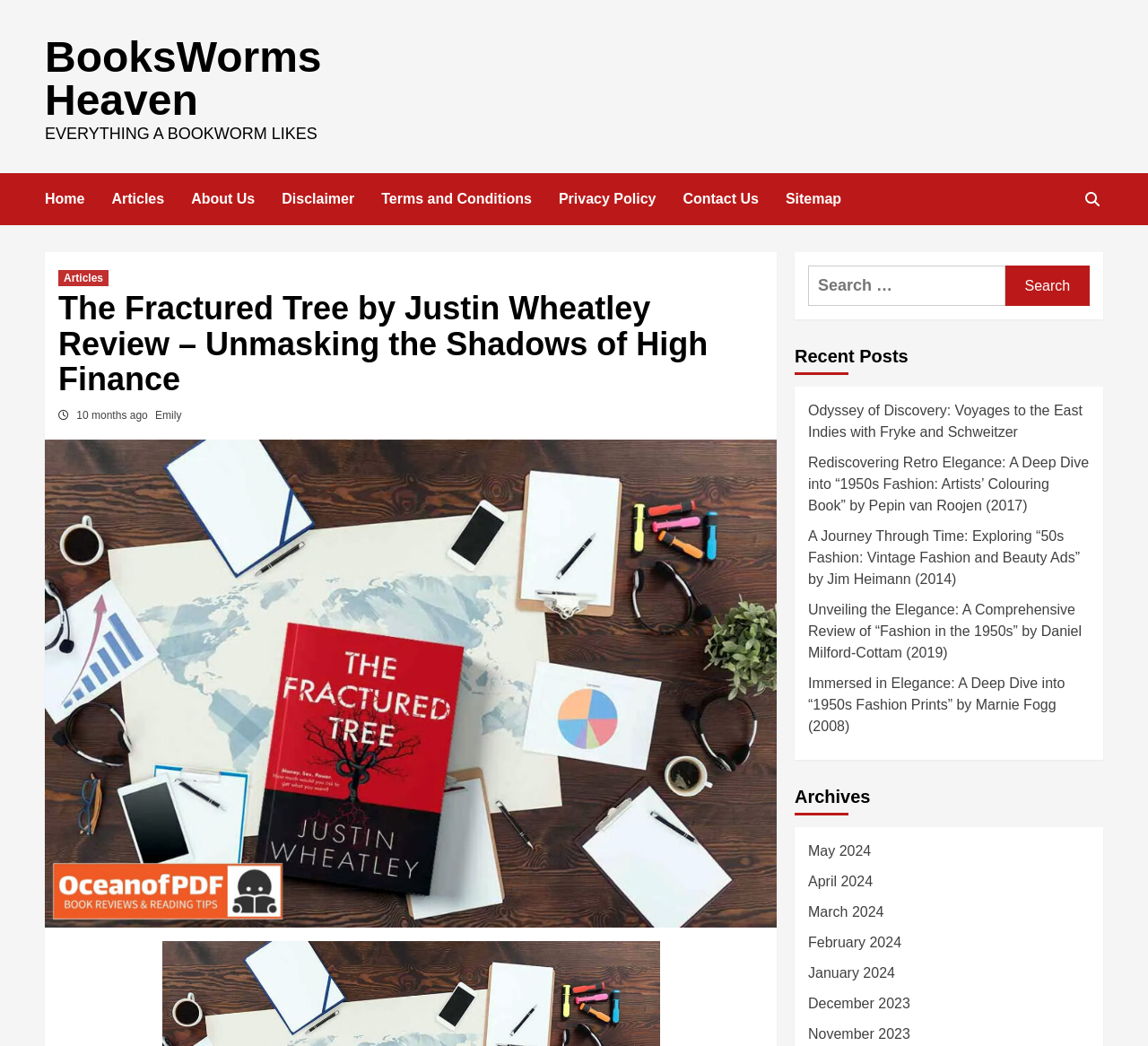Find the bounding box coordinates of the clickable area that will achieve the following instruction: "Read the review of 'The Fractured Tree by Justin Wheatley'".

[0.051, 0.278, 0.665, 0.38]